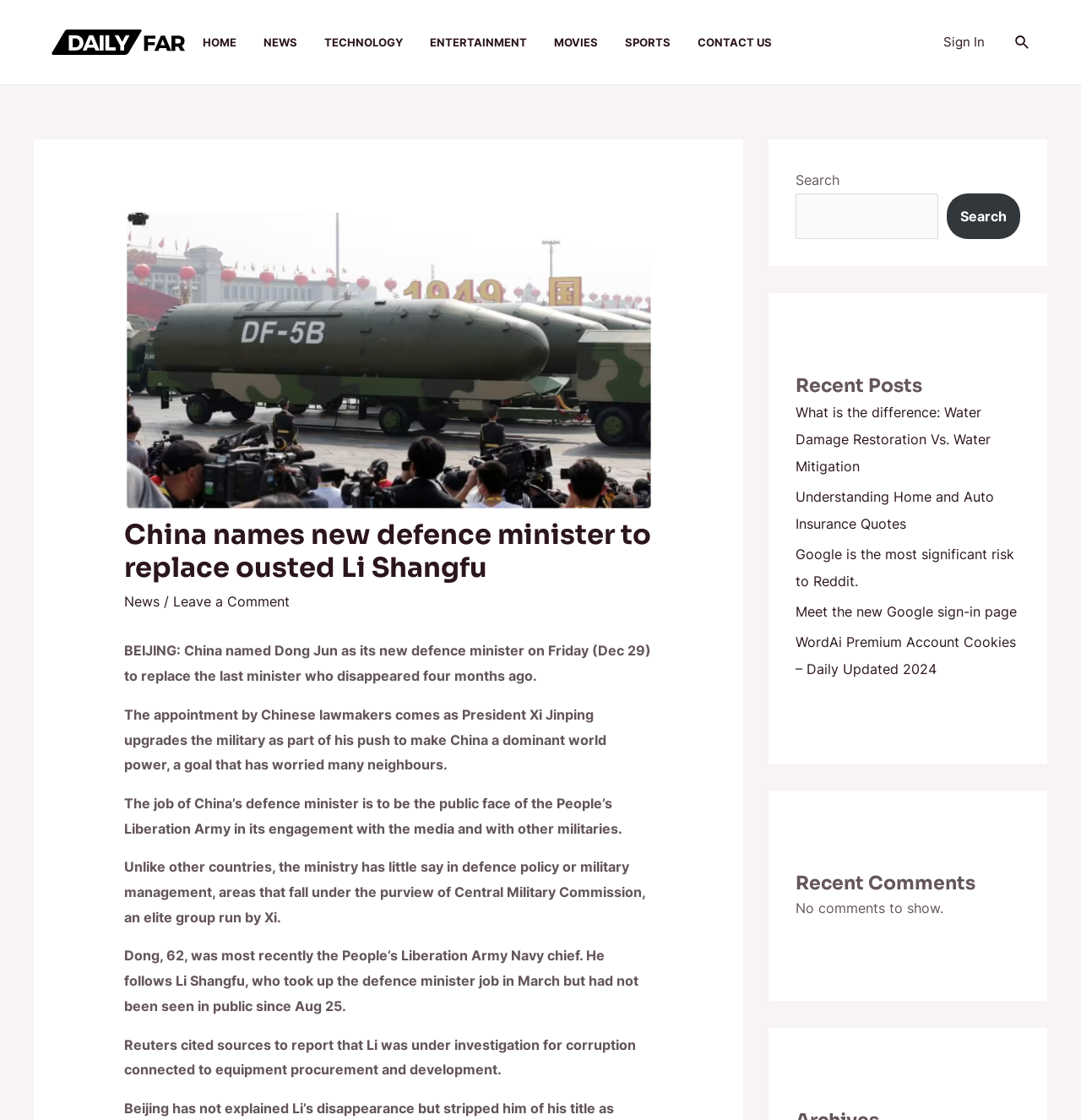What is the name of the new defence minister of China?
Answer the question with a single word or phrase, referring to the image.

Dong Jun